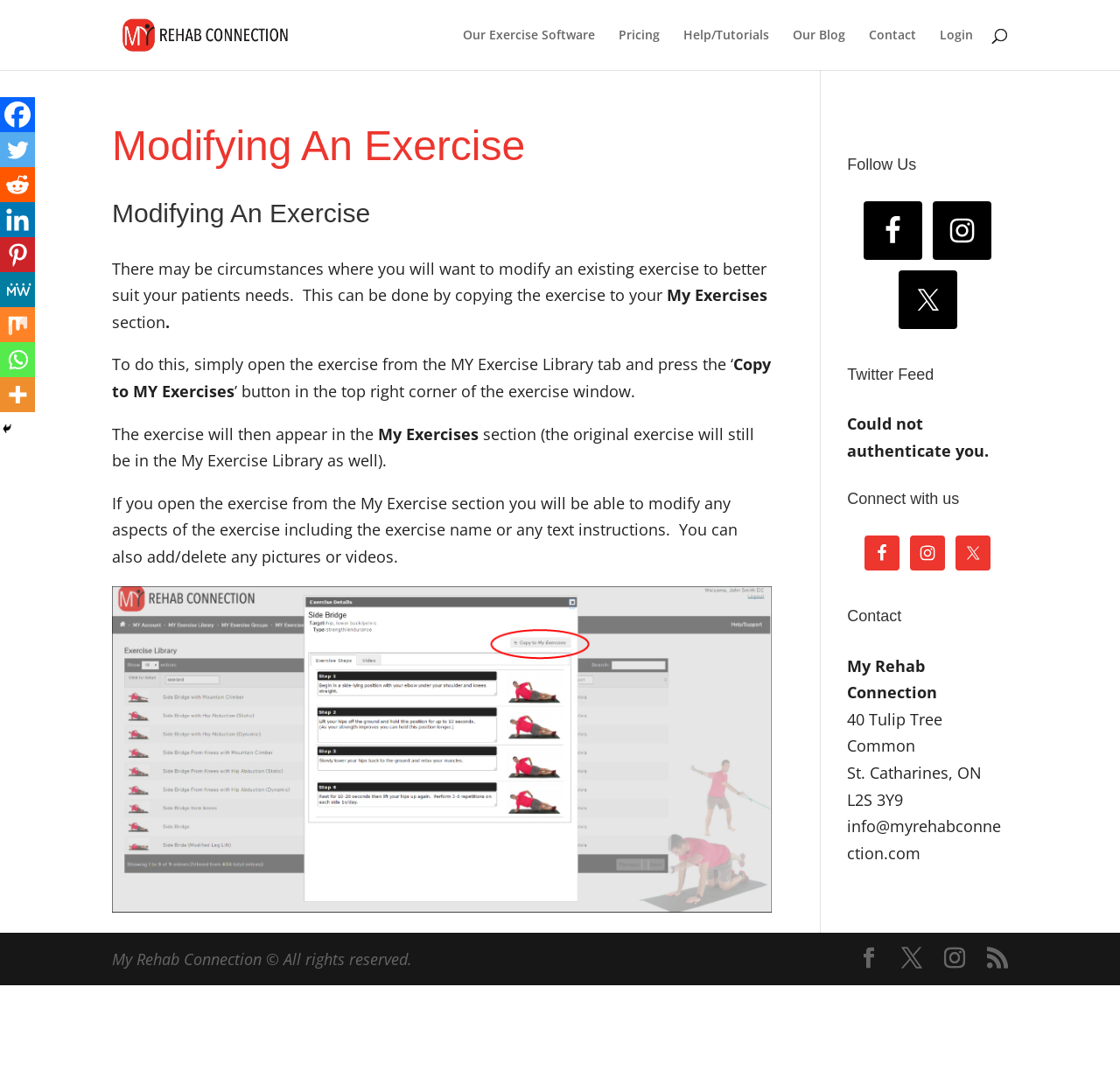Locate the bounding box coordinates of the area where you should click to accomplish the instruction: "Follow us on Facebook".

[0.771, 0.184, 0.824, 0.238]